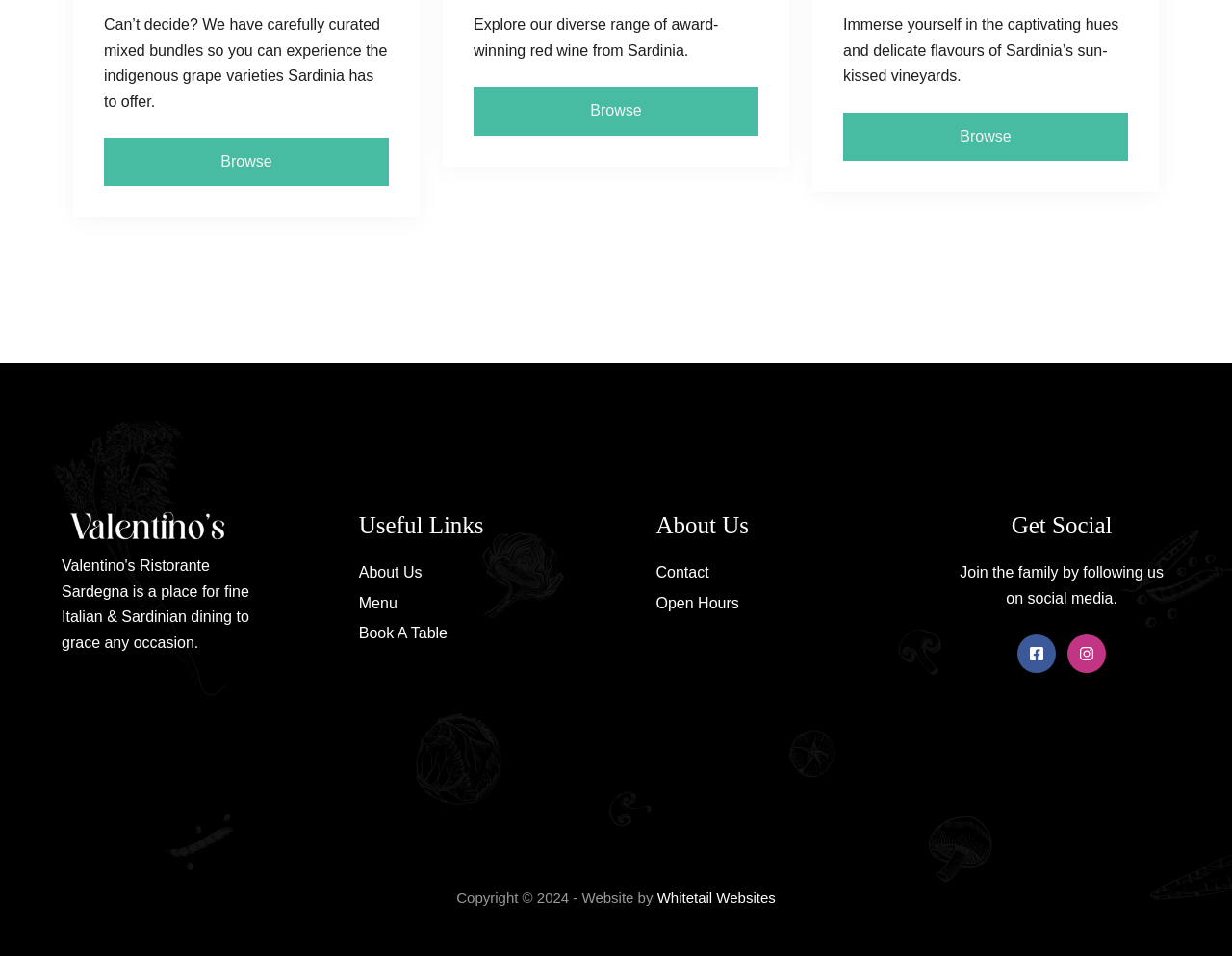Find the bounding box coordinates of the clickable area that will achieve the following instruction: "Browse mixed bundles".

[0.084, 0.144, 0.316, 0.195]